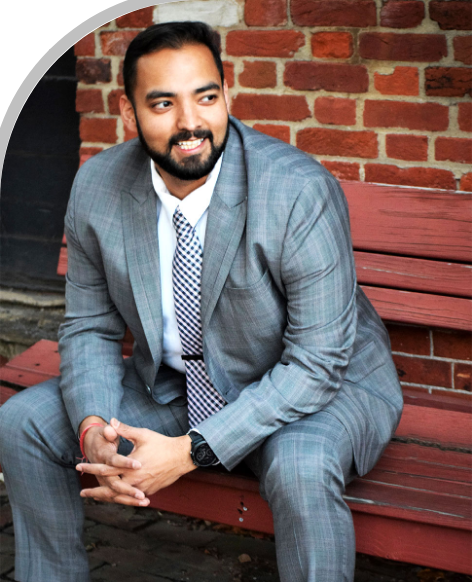Using the details from the image, please elaborate on the following question: What is the atmosphere of the scene?

The caption states that 'the overall atmosphere is inviting', which implies that the scene has a welcoming and friendly ambiance.